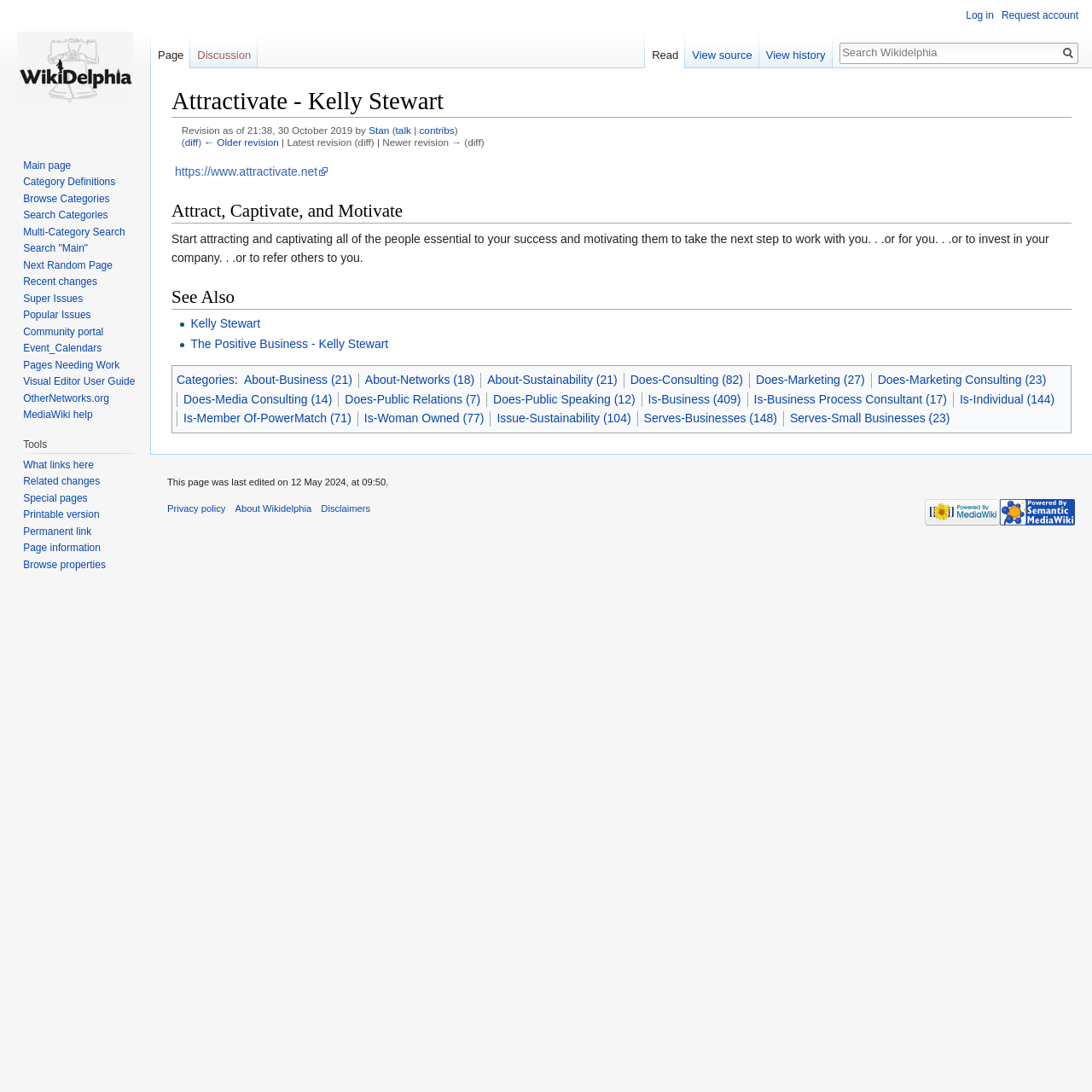Locate the heading on the webpage and return its text.

Attractivate - Kelly Stewart